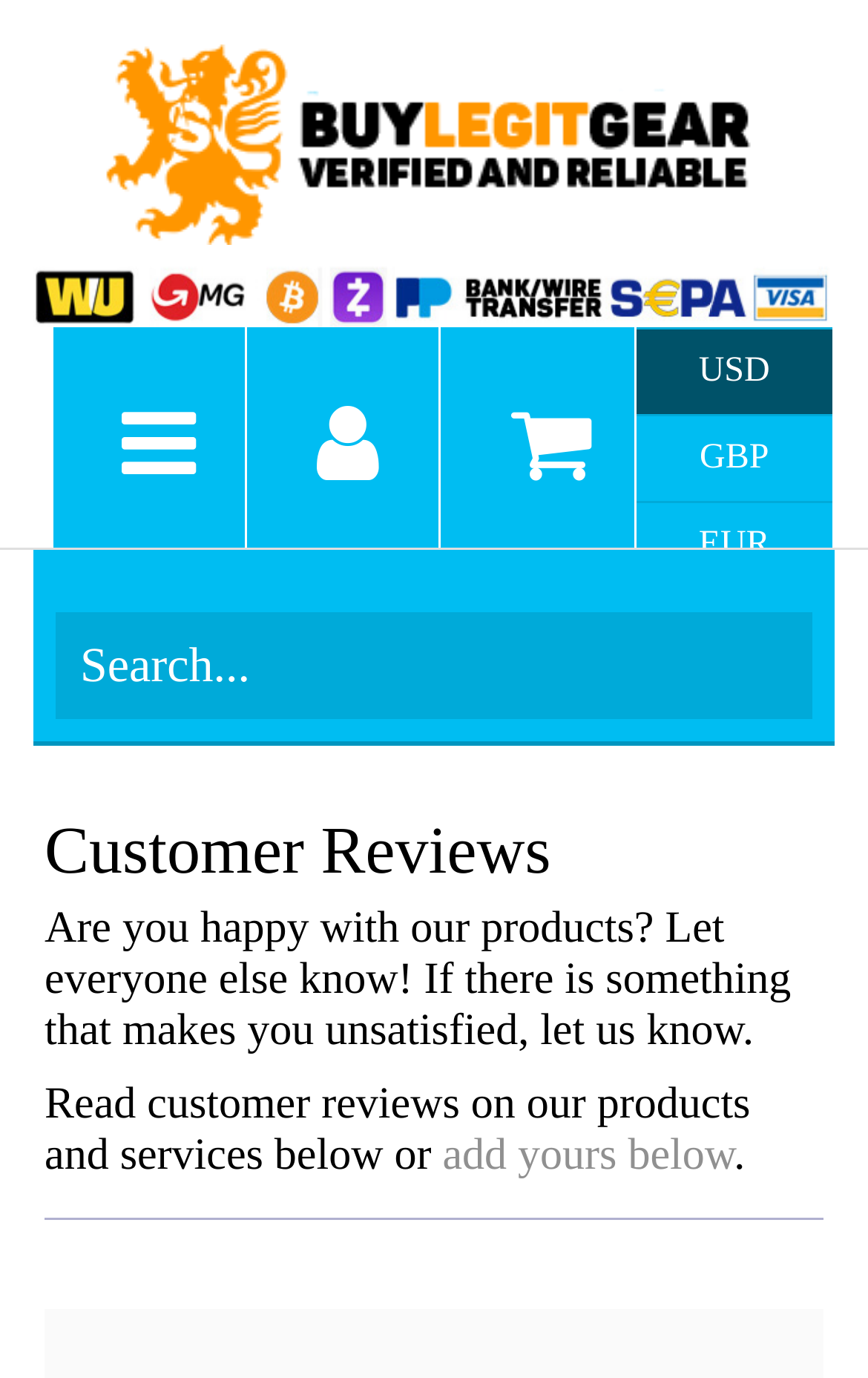Generate a thorough caption that explains the contents of the webpage.

The webpage appears to be an e-commerce website, specifically a steroid online store. At the top left corner, there is a logo link with an accompanying image. Next to the logo, there is a link displaying accepted payment methods, also accompanied by an image. 

On the top right side, there are three currency links: USD, GBP, and EUR. Below these currency links, there are three social media links, represented by icons. 

A search box is located in the middle of the top section, where users can input their search queries. 

The main content of the webpage is focused on customer reviews. There is a heading that reads "Customer Reviews" followed by a paragraph of text encouraging users to share their feedback about the products and services. Below this, there is another paragraph of text that invites users to read customer reviews and add their own feedback. The "add yours below" link is positioned at the end of this paragraph. 

Overall, the webpage is organized with a clear focus on customer reviews and feedback, with easy access to search and currency options at the top.